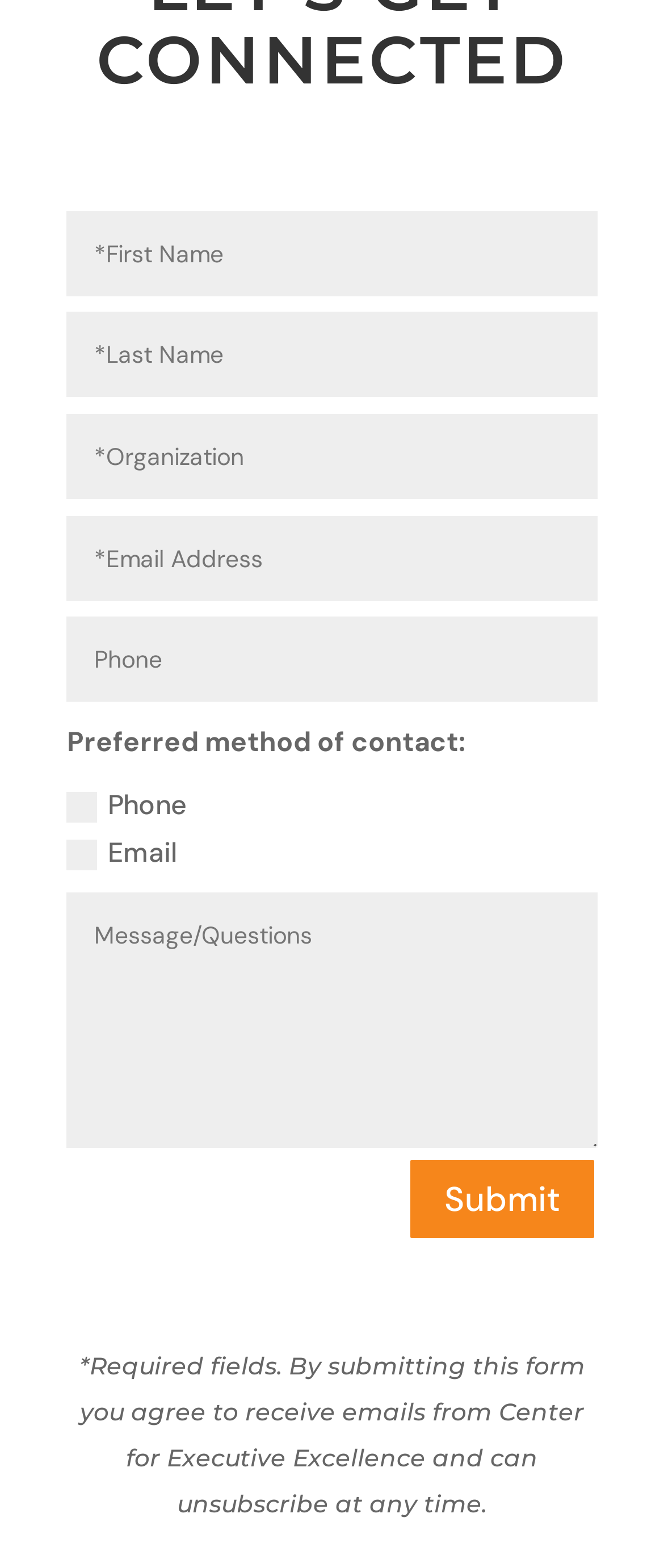Where is the submit button located?
Look at the image and respond with a one-word or short phrase answer.

Bottom right